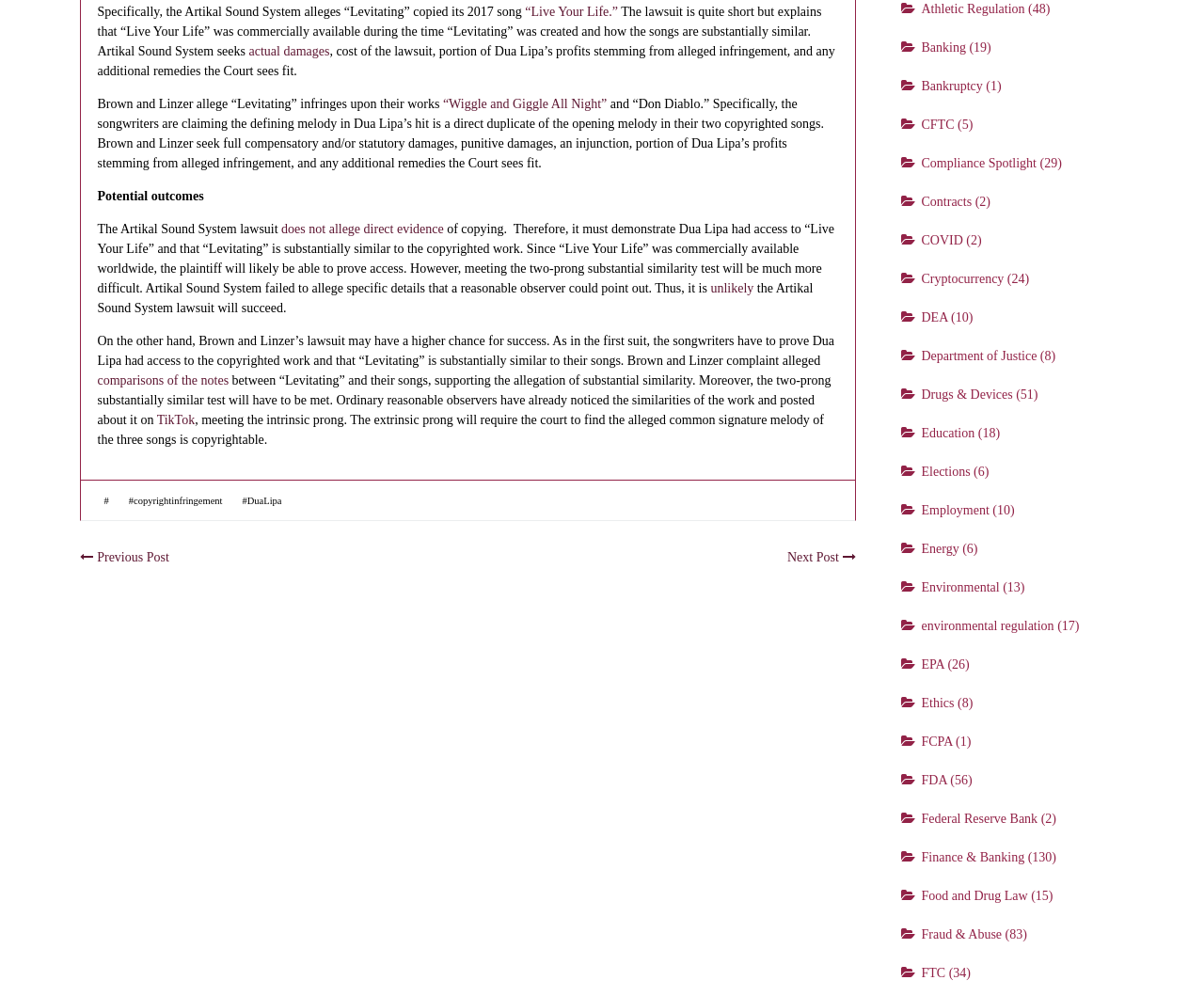Answer with a single word or phrase: 
How many links are there in the article?

13